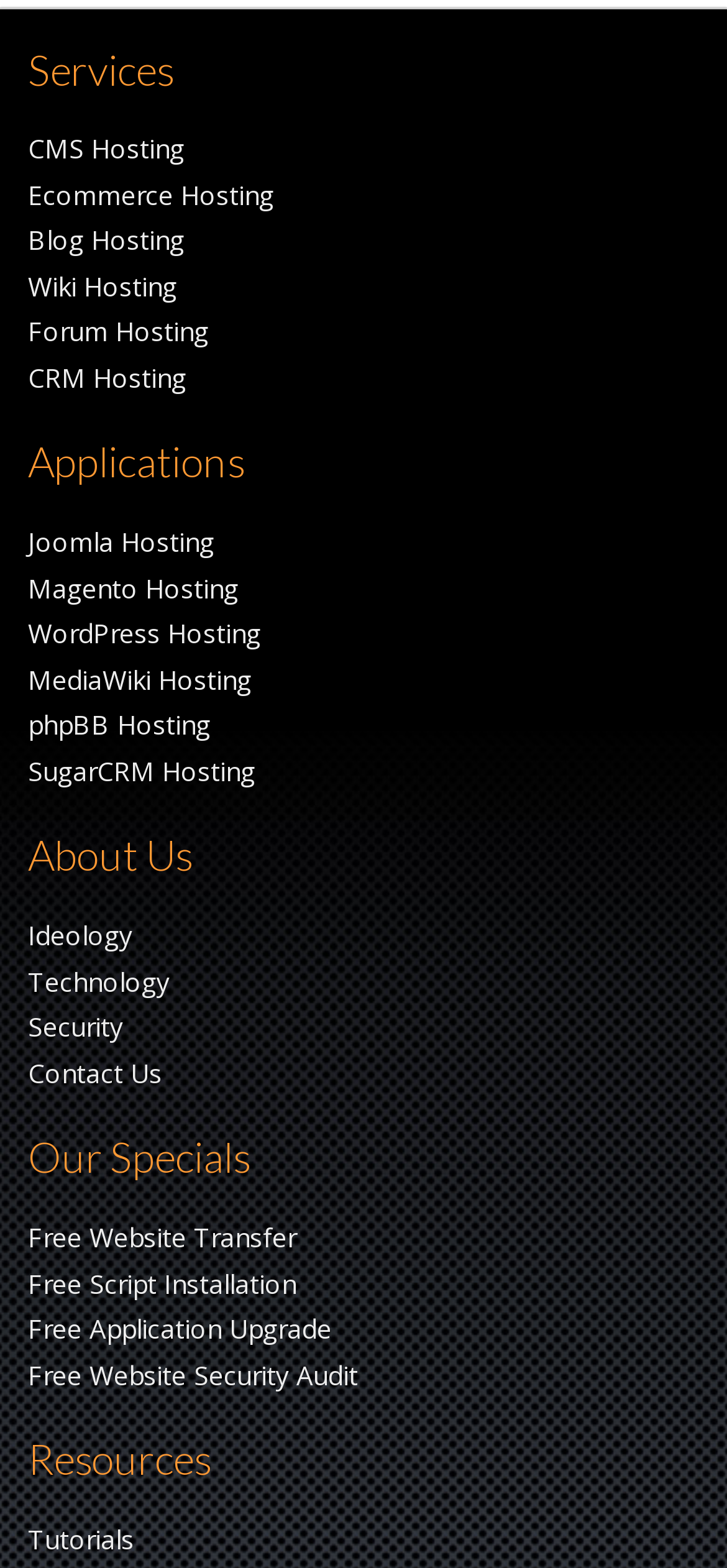Please provide a comprehensive answer to the question based on the screenshot: How many headings are on the webpage?

I counted the headings on the webpage and found five: 'Services', 'Applications', 'About Us', 'Our Specials', and 'Resources'.